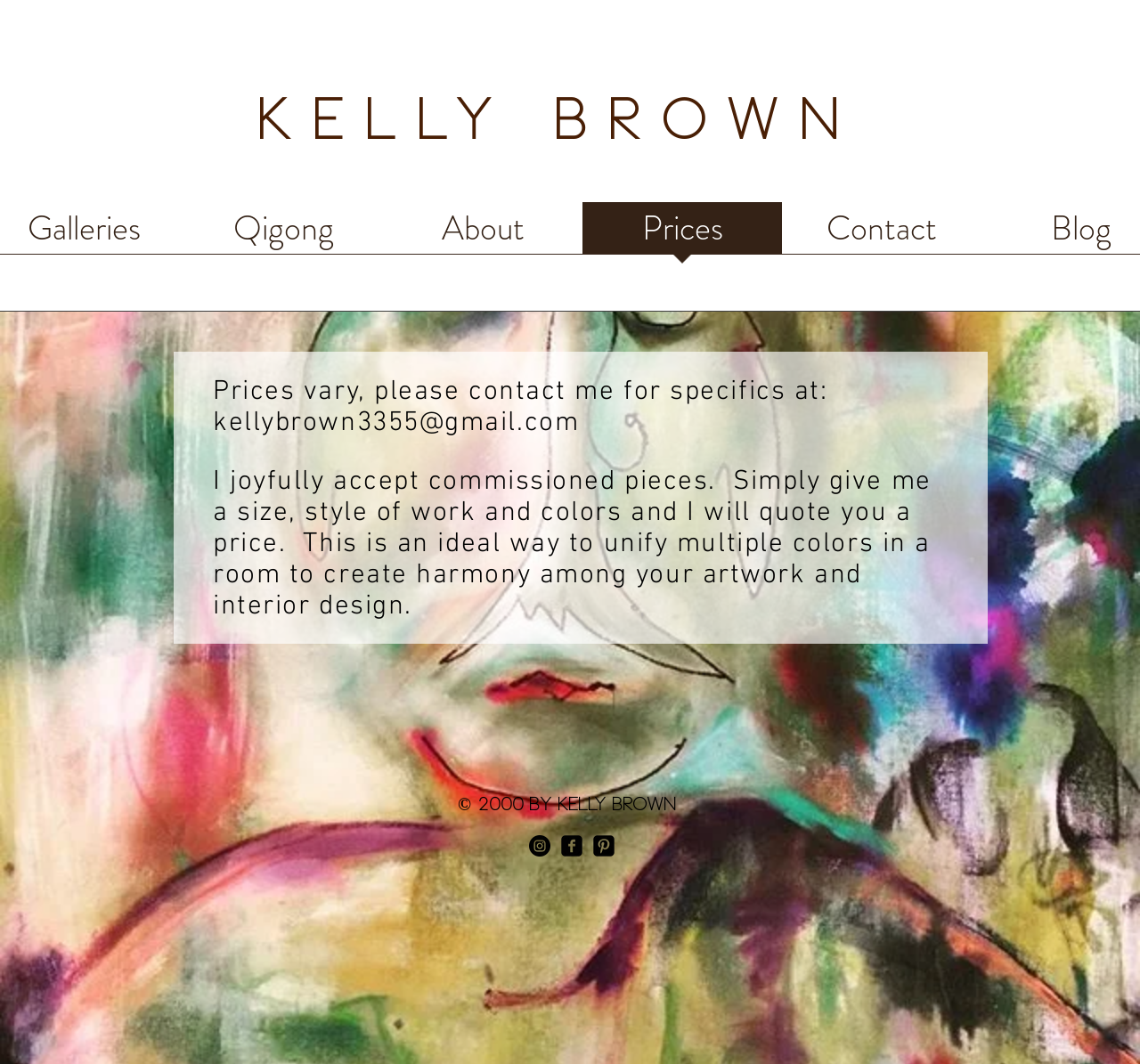Highlight the bounding box of the UI element that corresponds to this description: "Kelly Brown".

[0.228, 0.094, 0.756, 0.146]